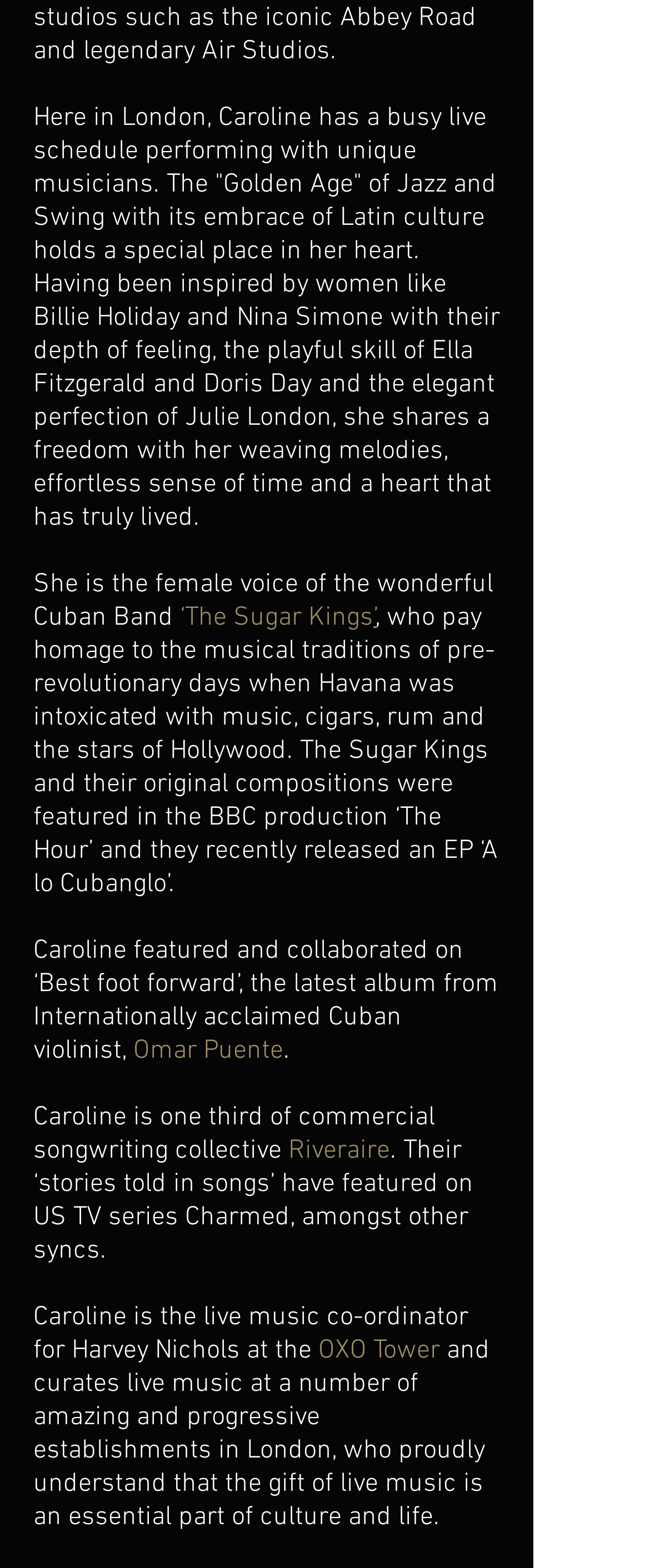Using the description "Riveraire", locate and provide the bounding box of the UI element.

[0.444, 0.723, 0.6, 0.745]